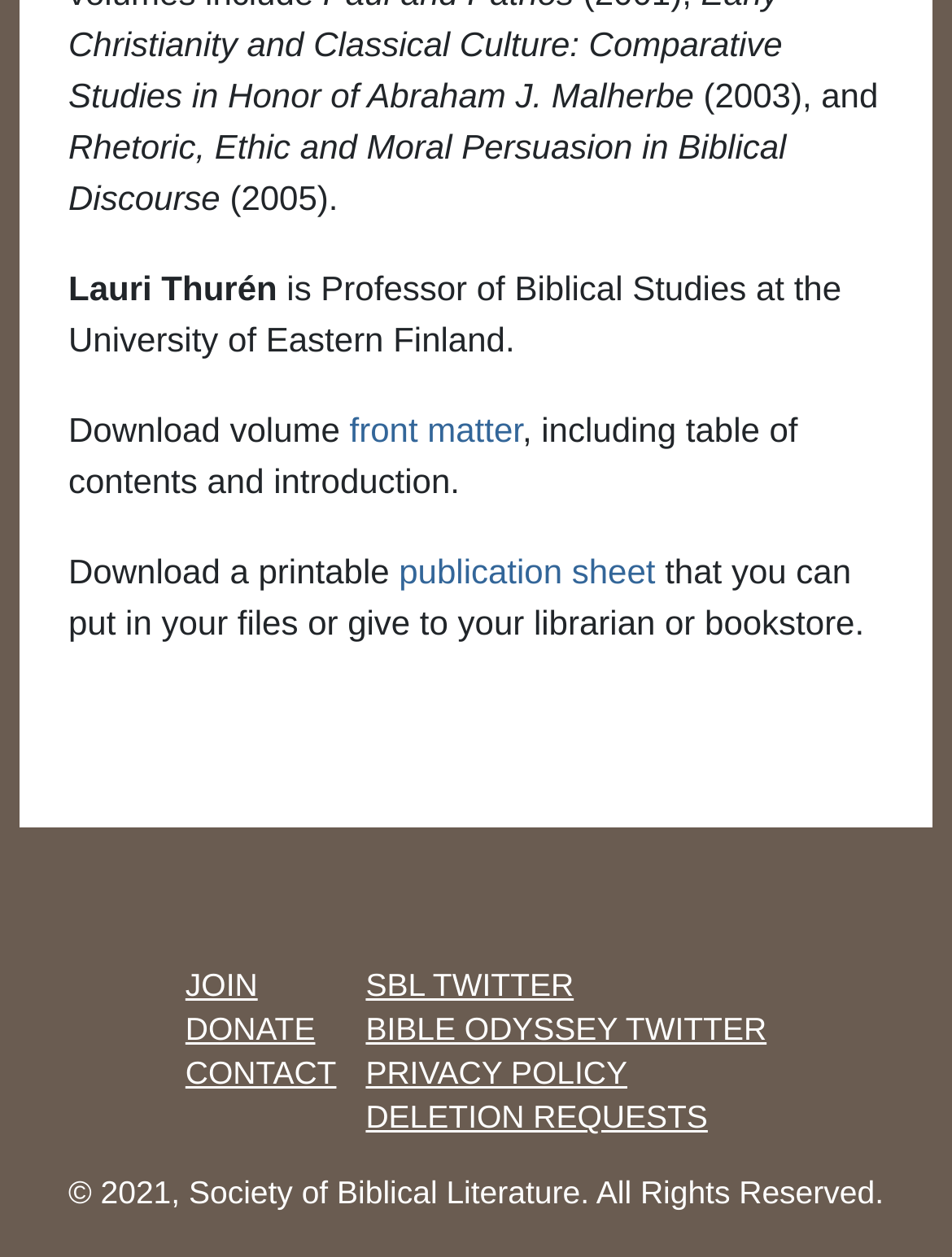Find the bounding box coordinates for the HTML element described in this sentence: "CONTACT". Provide the coordinates as four float numbers between 0 and 1, in the format [left, top, right, bottom].

[0.179, 0.845, 0.369, 0.864]